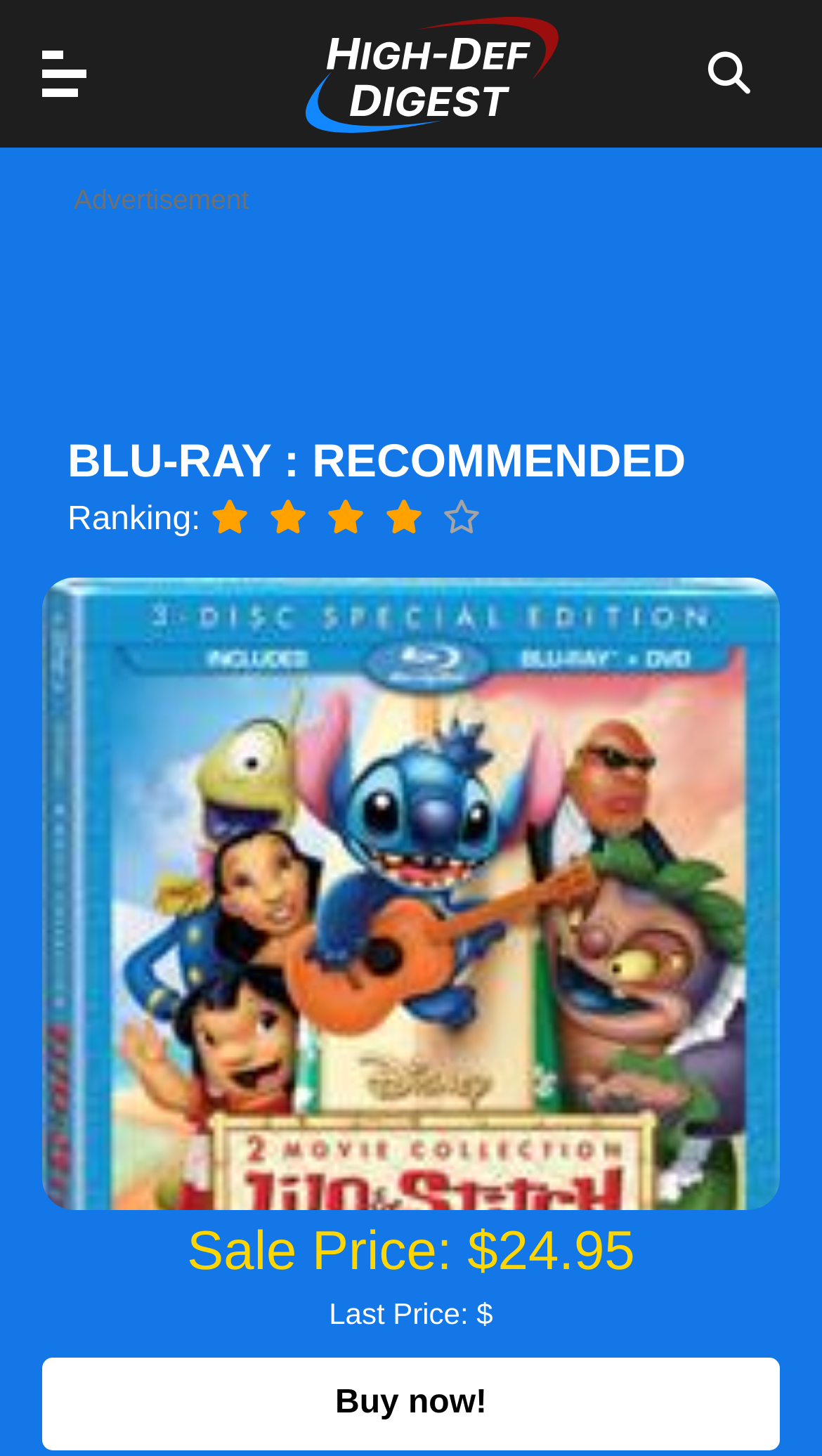Determine the coordinates of the bounding box for the clickable area needed to execute this instruction: "Explore International Tour Packages".

None